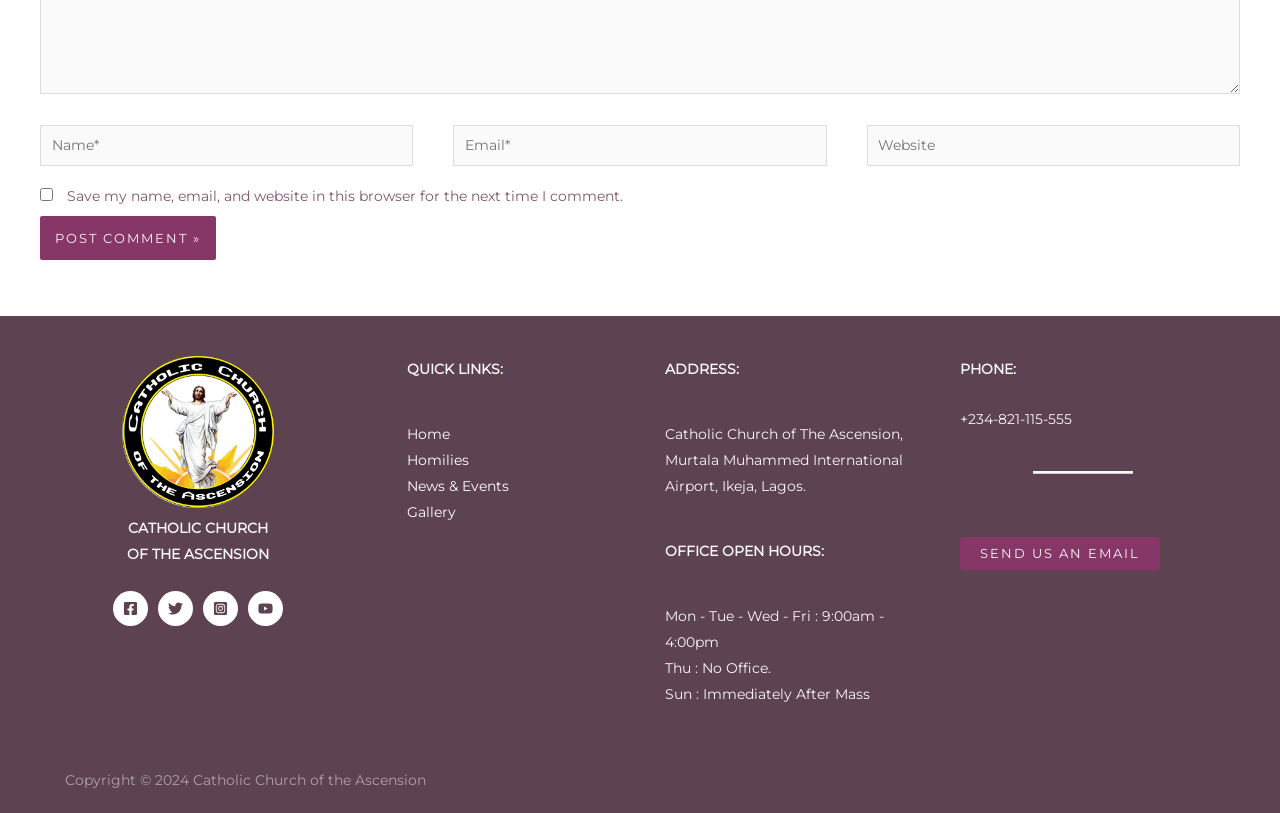Refer to the image and provide an in-depth answer to the question:
What social media platforms are linked from the webpage?

The social media platforms linked from the webpage can be found in the footer section, specifically in the 'Footer Widget 1' section, where there are links to Facebook, Twitter, Instagram, and YouTube, each represented by an icon.